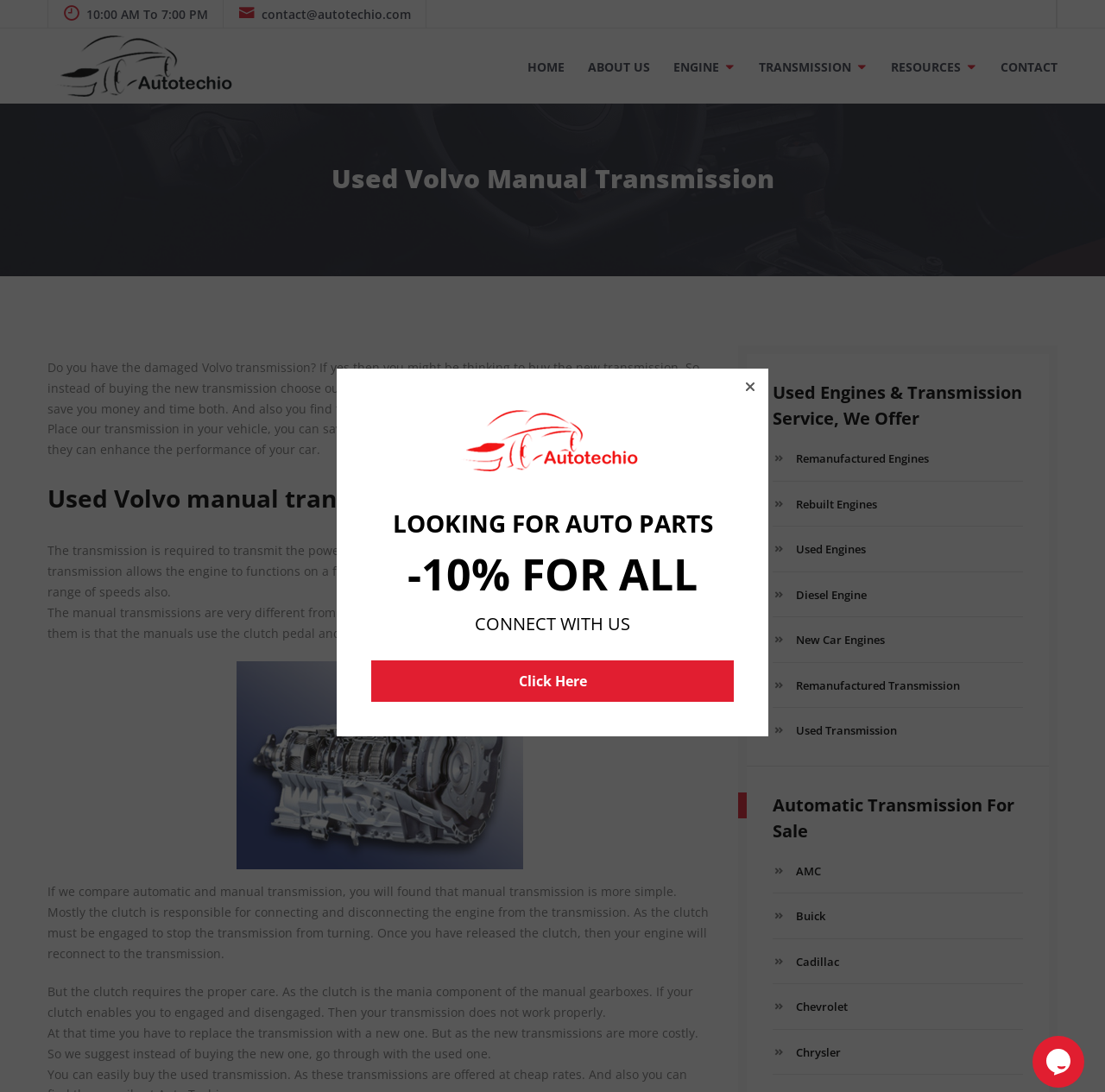Please identify the bounding box coordinates of the element's region that should be clicked to execute the following instruction: "Click the 'Remanufactured Transmission' link". The bounding box coordinates must be four float numbers between 0 and 1, i.e., [left, top, right, bottom].

[0.699, 0.62, 0.869, 0.634]